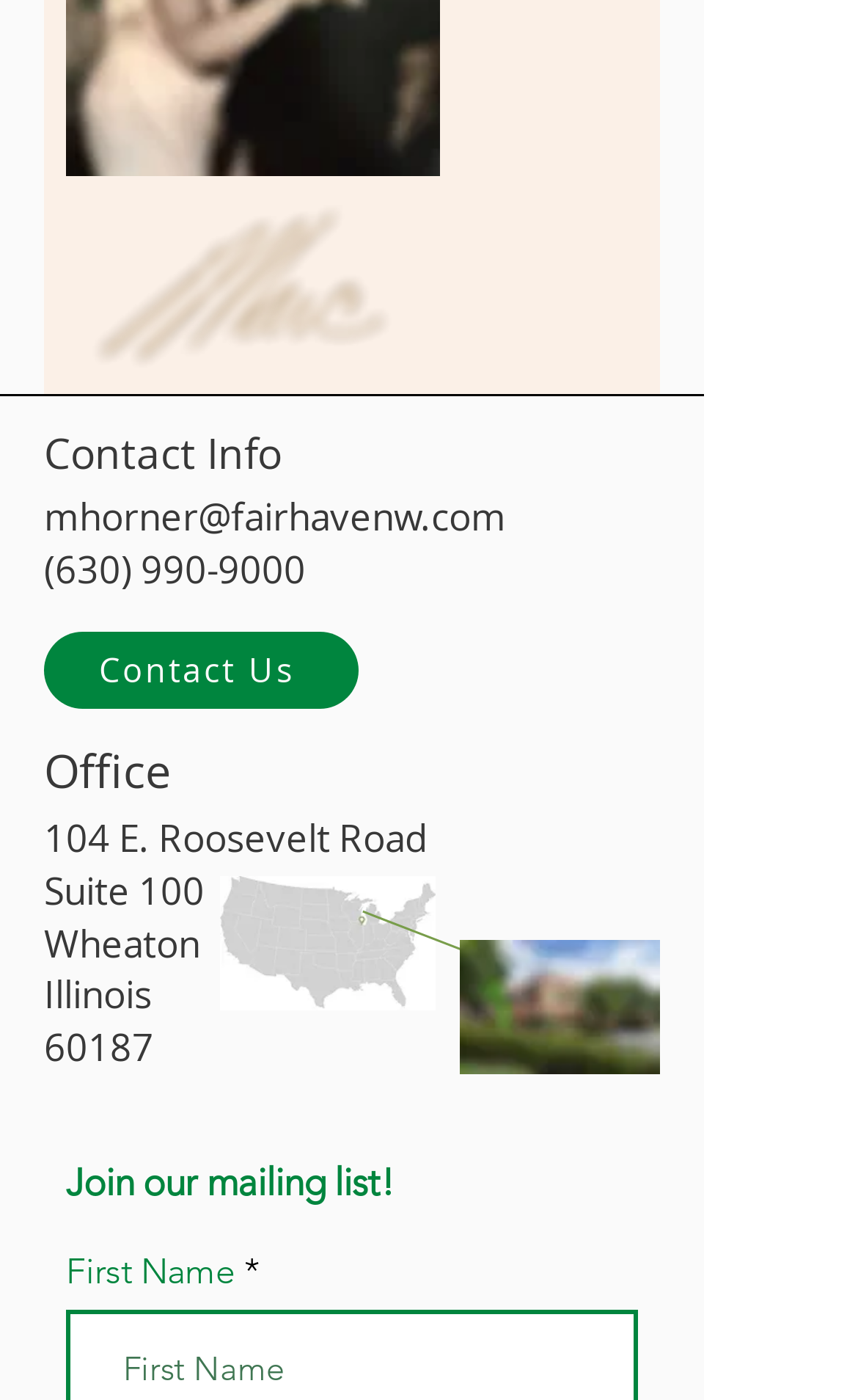Find the UI element described as: "mhorner@fairhavenw.com" and predict its bounding box coordinates. Ensure the coordinates are four float numbers between 0 and 1, [left, top, right, bottom].

[0.051, 0.351, 0.59, 0.387]